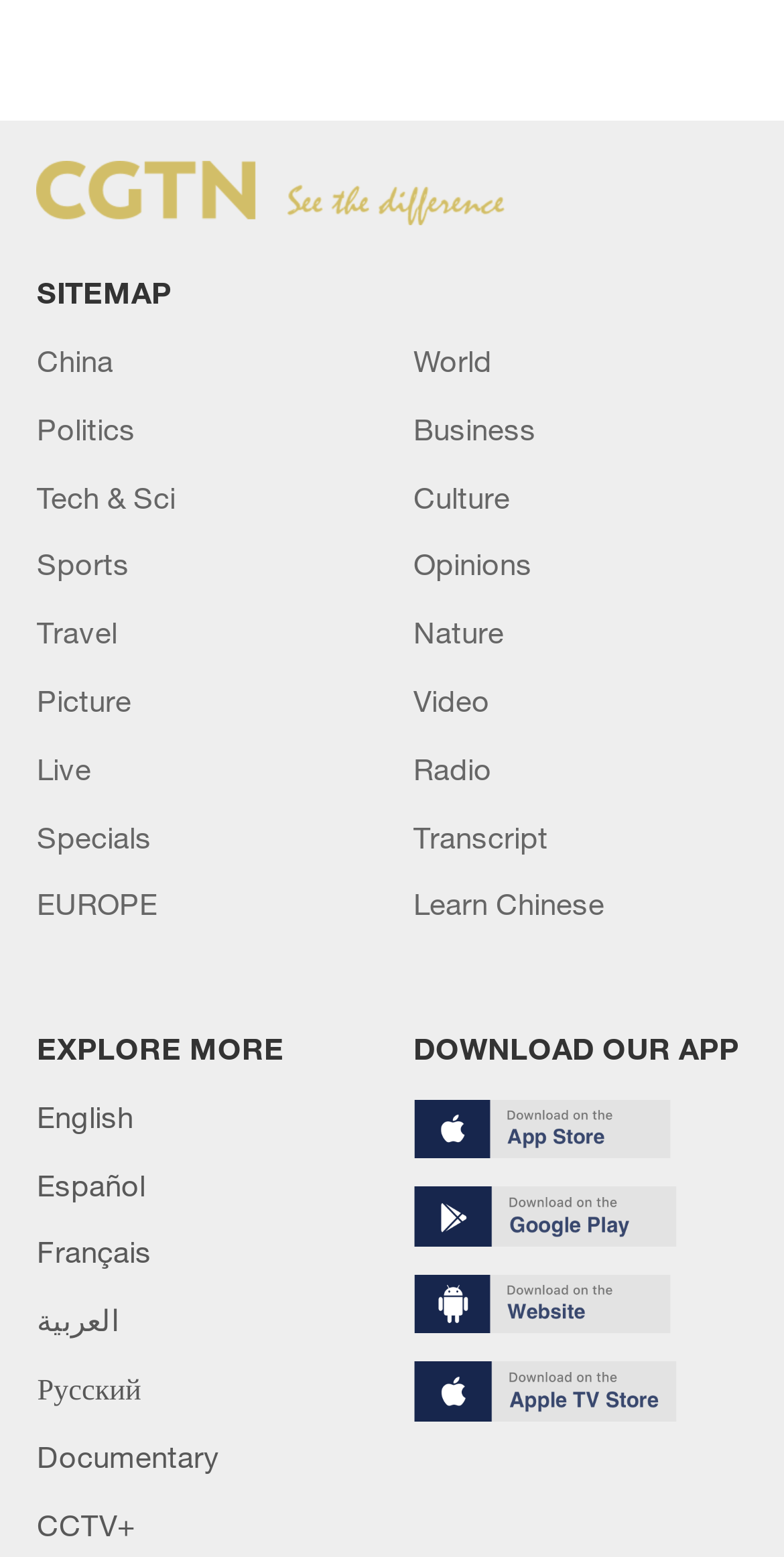Using the information shown in the image, answer the question with as much detail as possible: What is the language of the current webpage?

The language of the current webpage can be determined by looking at the text content of the webpage, which appears to be in English. Additionally, the link with ID 747 is labeled 'English', suggesting that the current language is English.